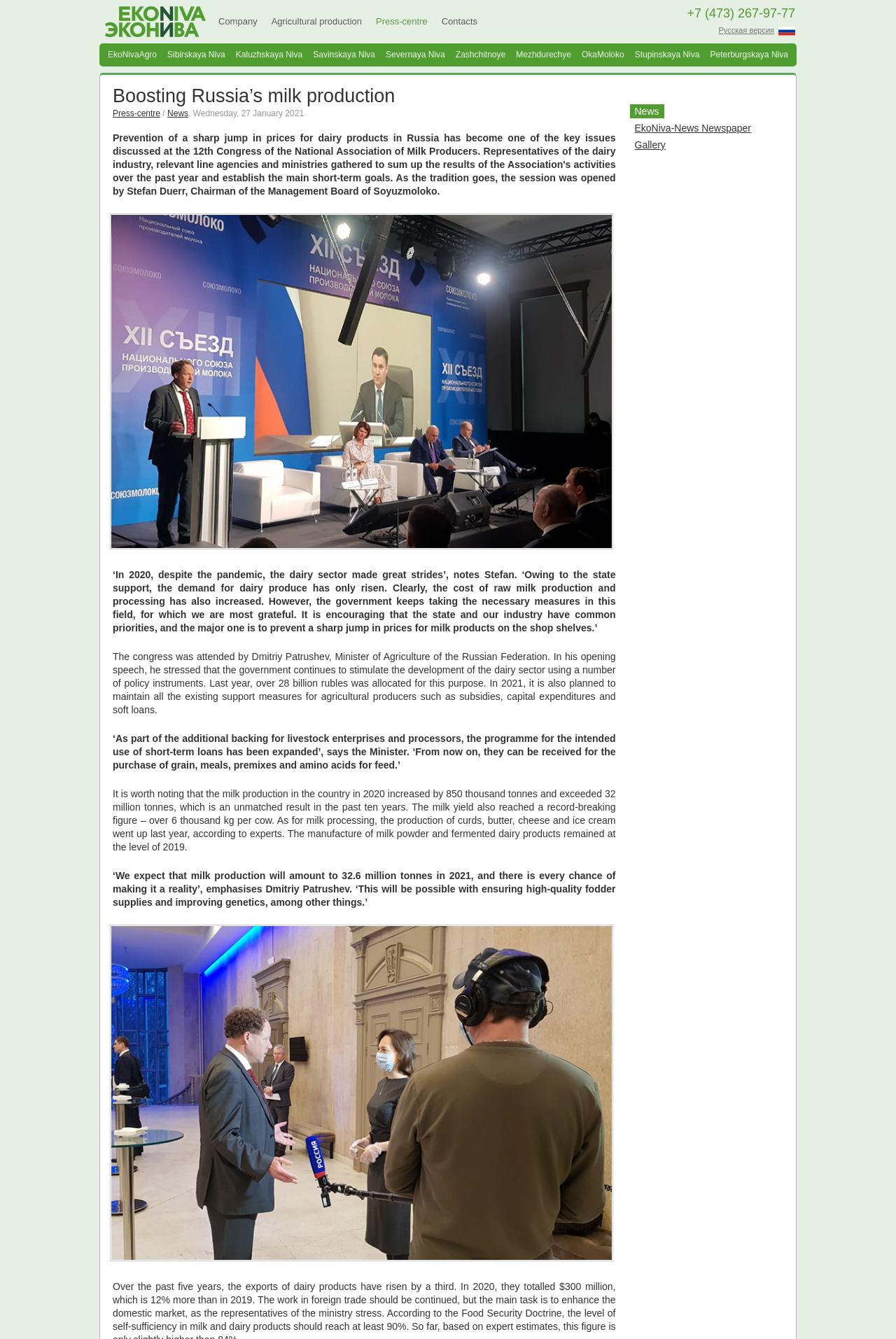Please identify the bounding box coordinates of the region to click in order to complete the task: "Visit the 'Press-centre' page". The coordinates must be four float numbers between 0 and 1, specified as [left, top, right, bottom].

[0.42, 0.012, 0.477, 0.02]